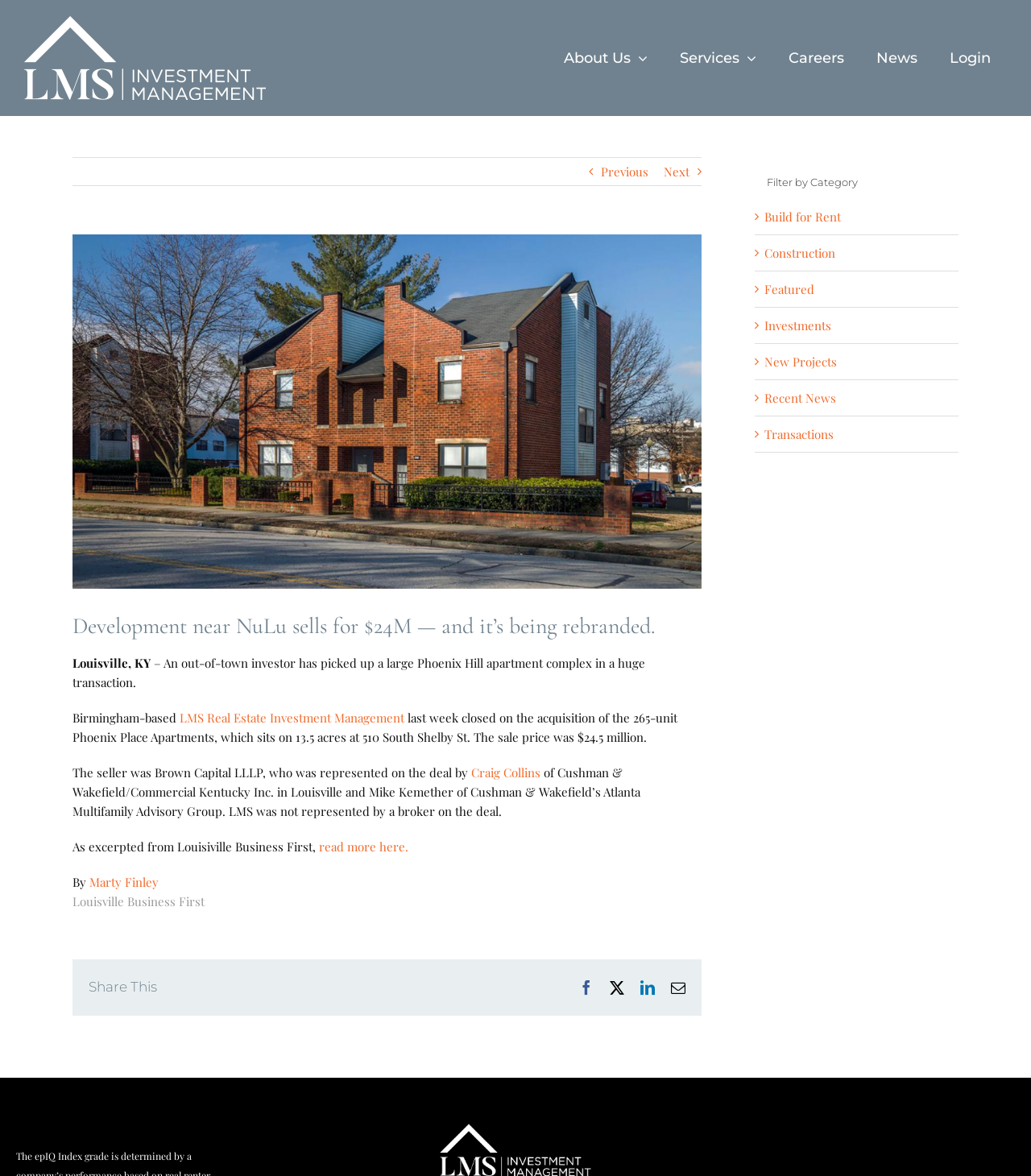Who represented the seller in the deal?
Using the image as a reference, give a one-word or short phrase answer.

Craig Collins